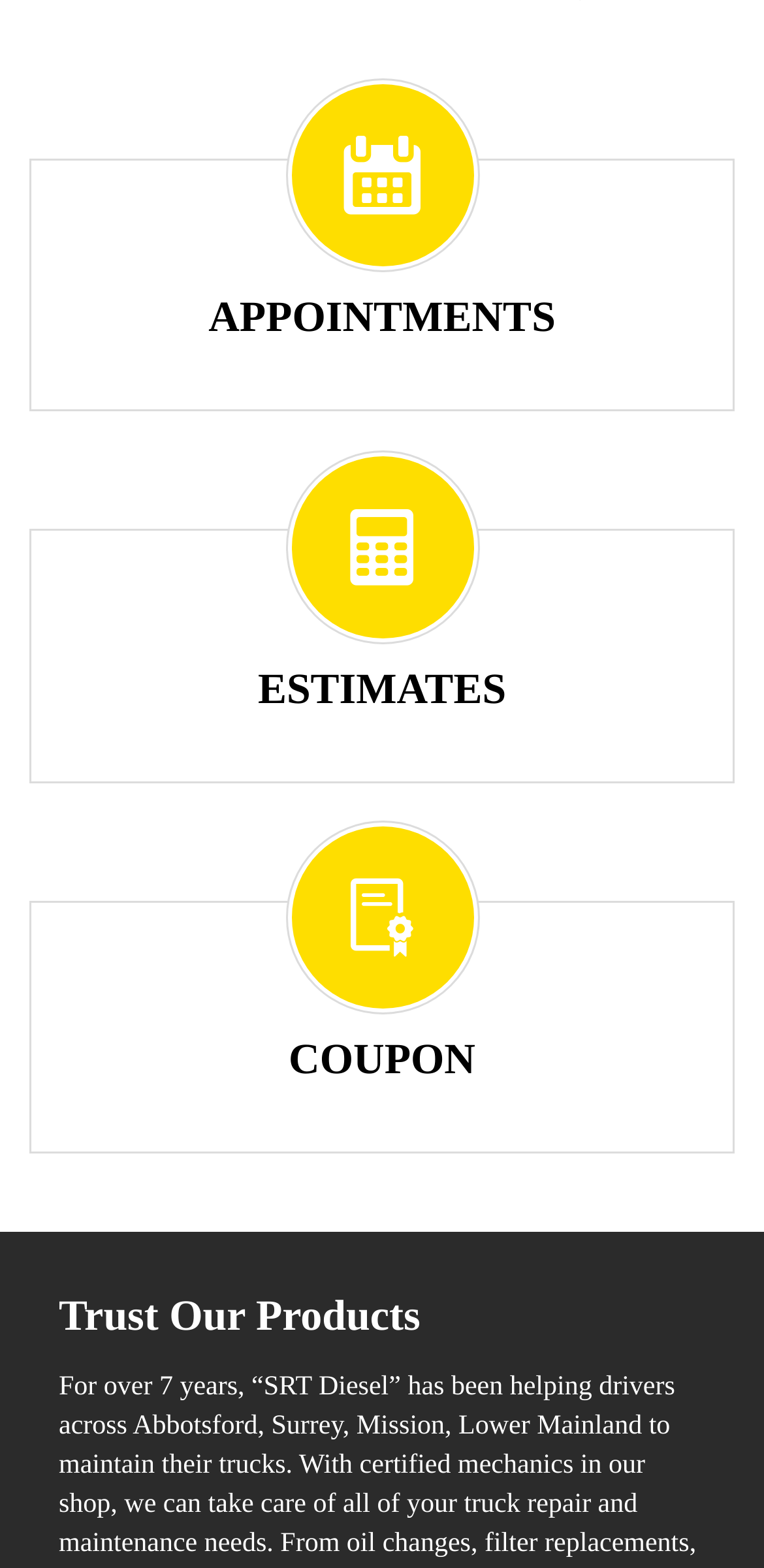Use a single word or phrase to answer the following:
How many navigation links are there?

3